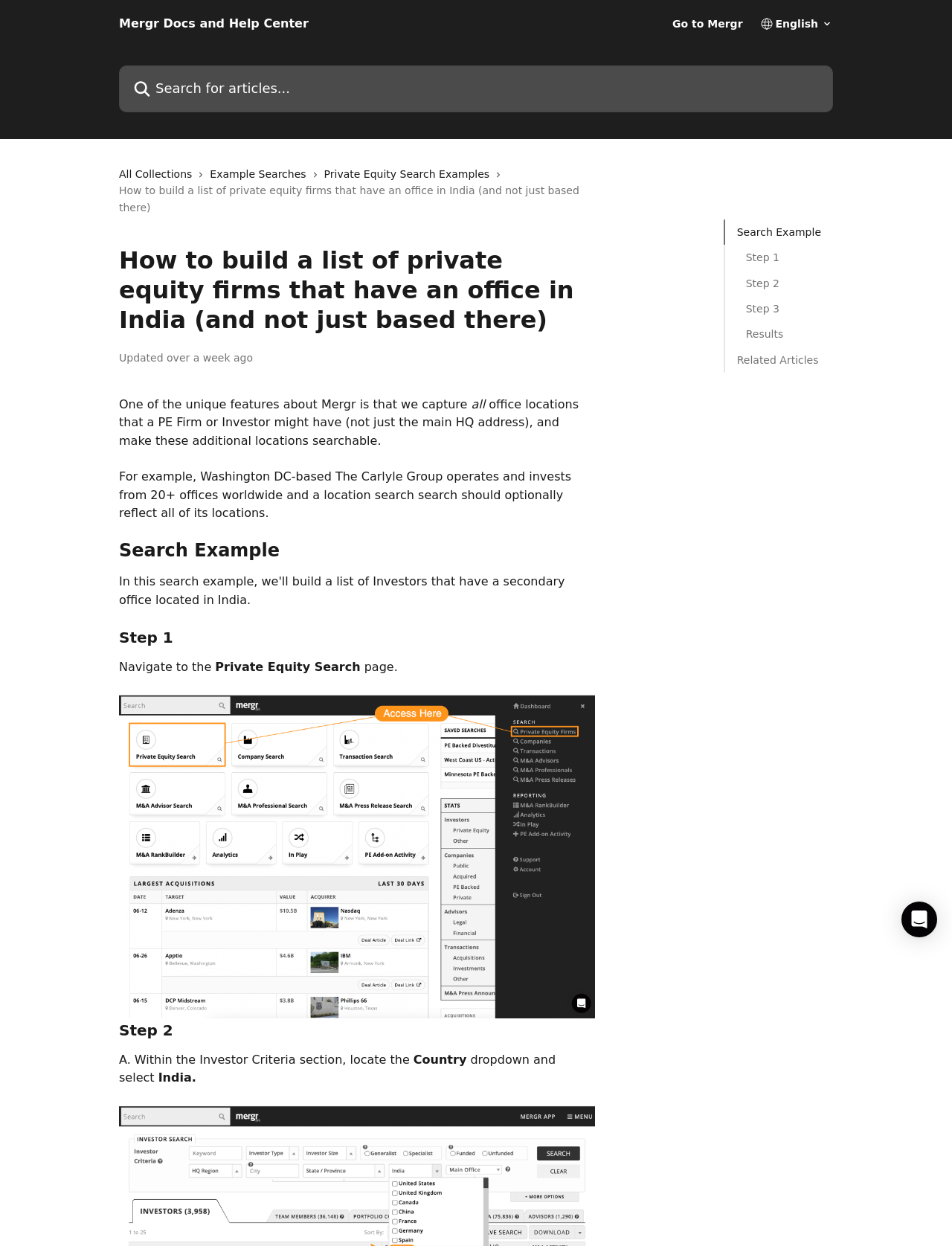Given the element description Private Equity Search Examples, specify the bounding box coordinates of the corresponding UI element in the format (top-left x, top-left y, bottom-right x, bottom-right y). All values must be between 0 and 1.

[0.34, 0.133, 0.52, 0.146]